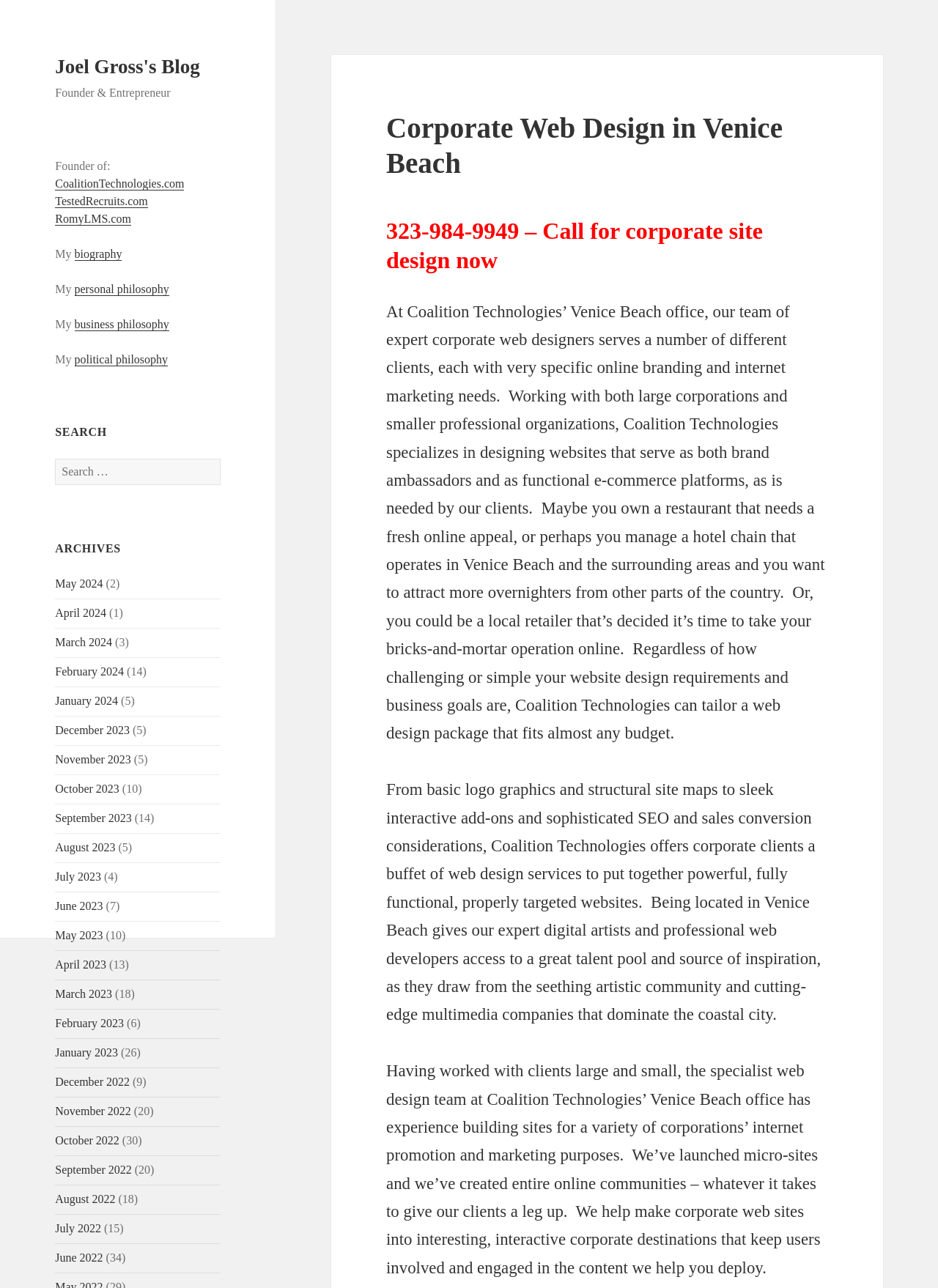Extract the heading text from the webpage.

Corporate Web Design in Venice Beach